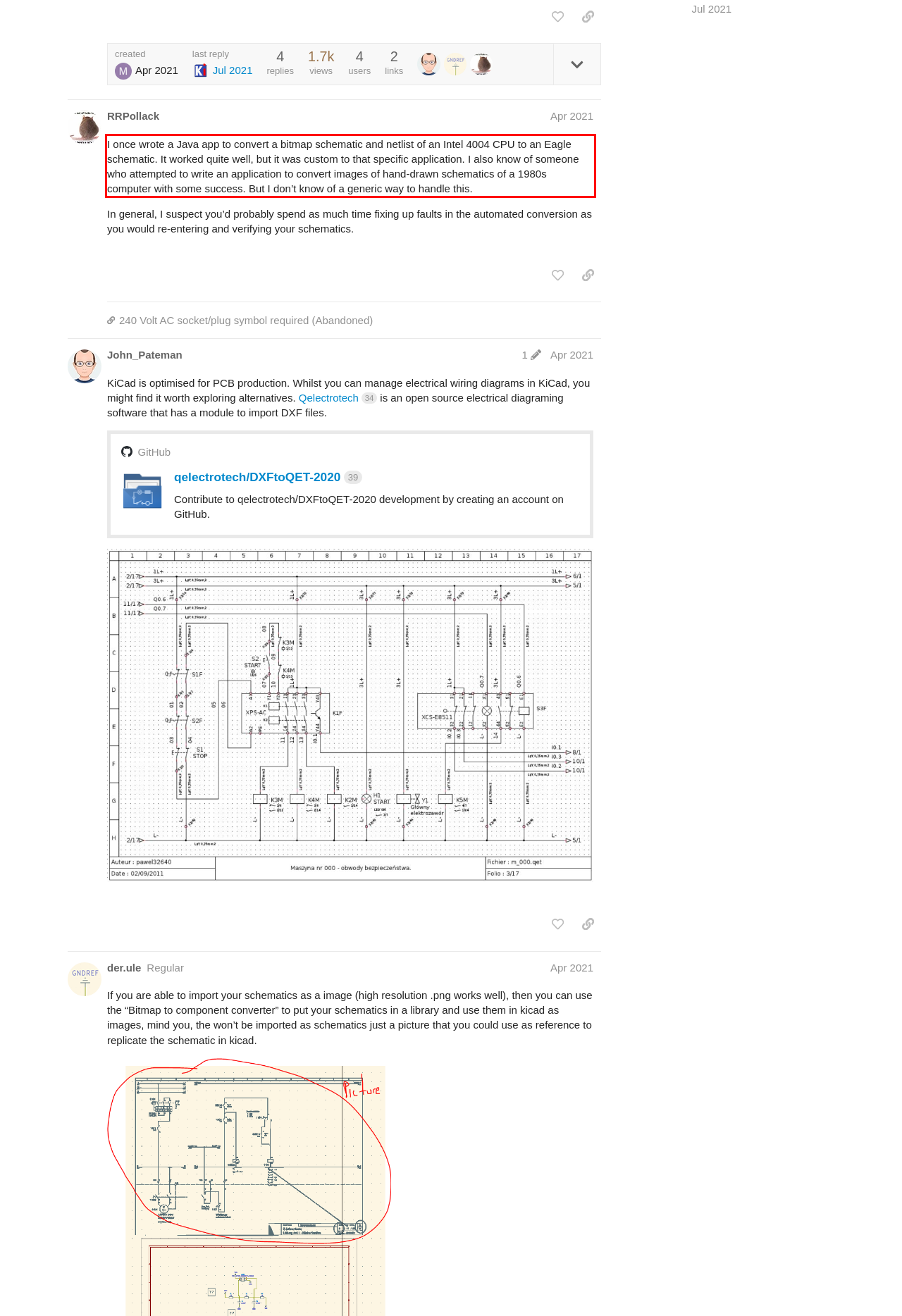Using the provided screenshot of a webpage, recognize the text inside the red rectangle bounding box by performing OCR.

I once wrote a Java app to convert a bitmap schematic and netlist of an Intel 4004 CPU to an Eagle schematic. It worked quite well, but it was custom to that specific application. I also know of someone who attempted to write an application to convert images of hand-drawn schematics of a 1980s computer with some success. But I don’t know of a generic way to handle this.